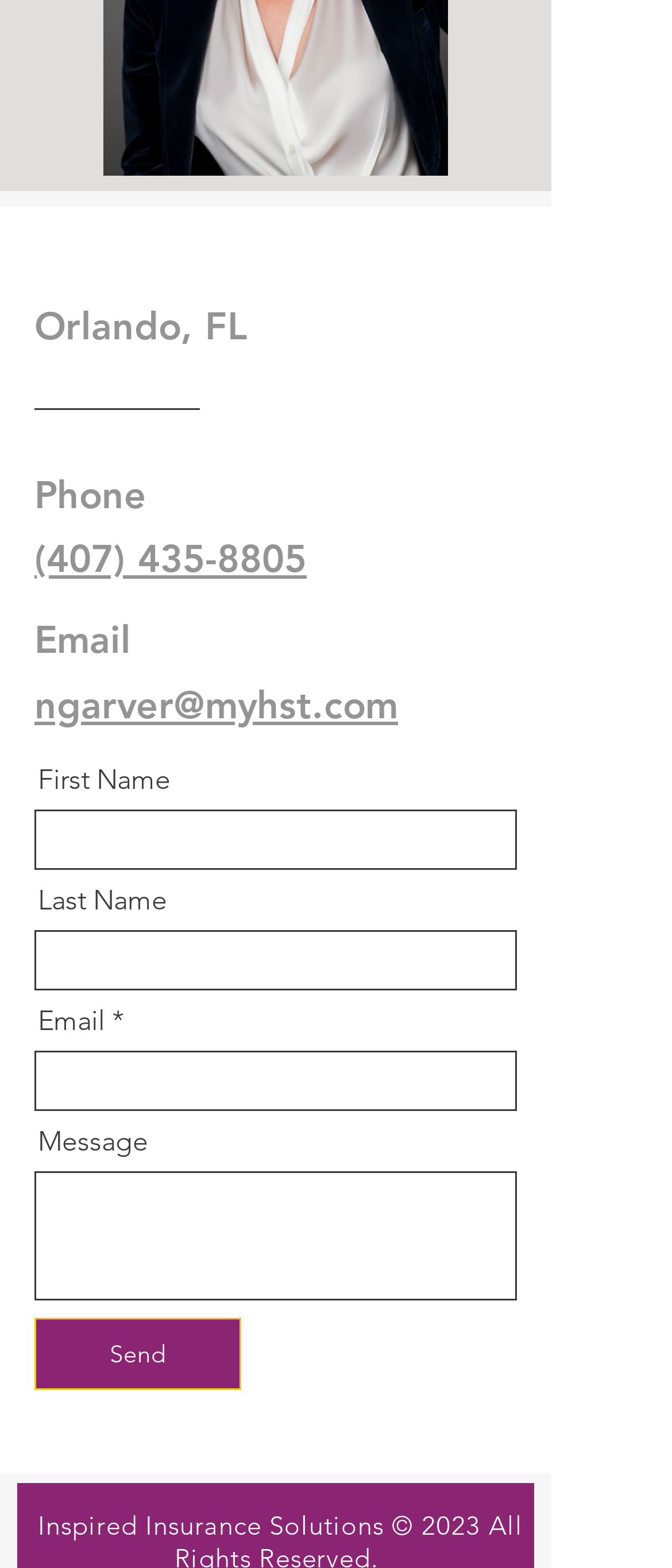What is the text on the button?
Based on the screenshot, answer the question with a single word or phrase.

Send